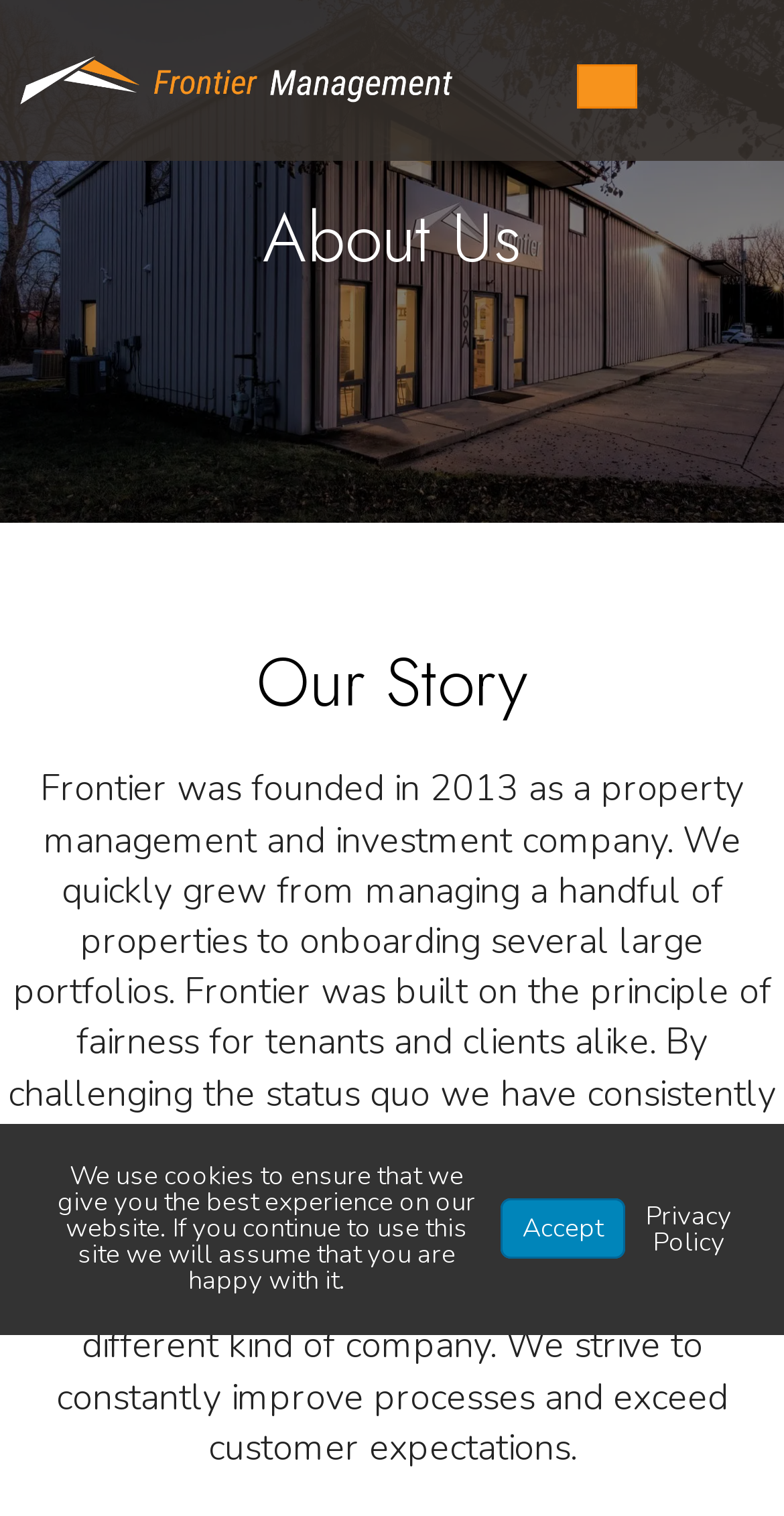What is the purpose of the company?
We need a detailed and exhaustive answer to the question. Please elaborate.

I found the answer by reading the 'Our Story' section, which describes Frontier as a 'property management and investment company.'